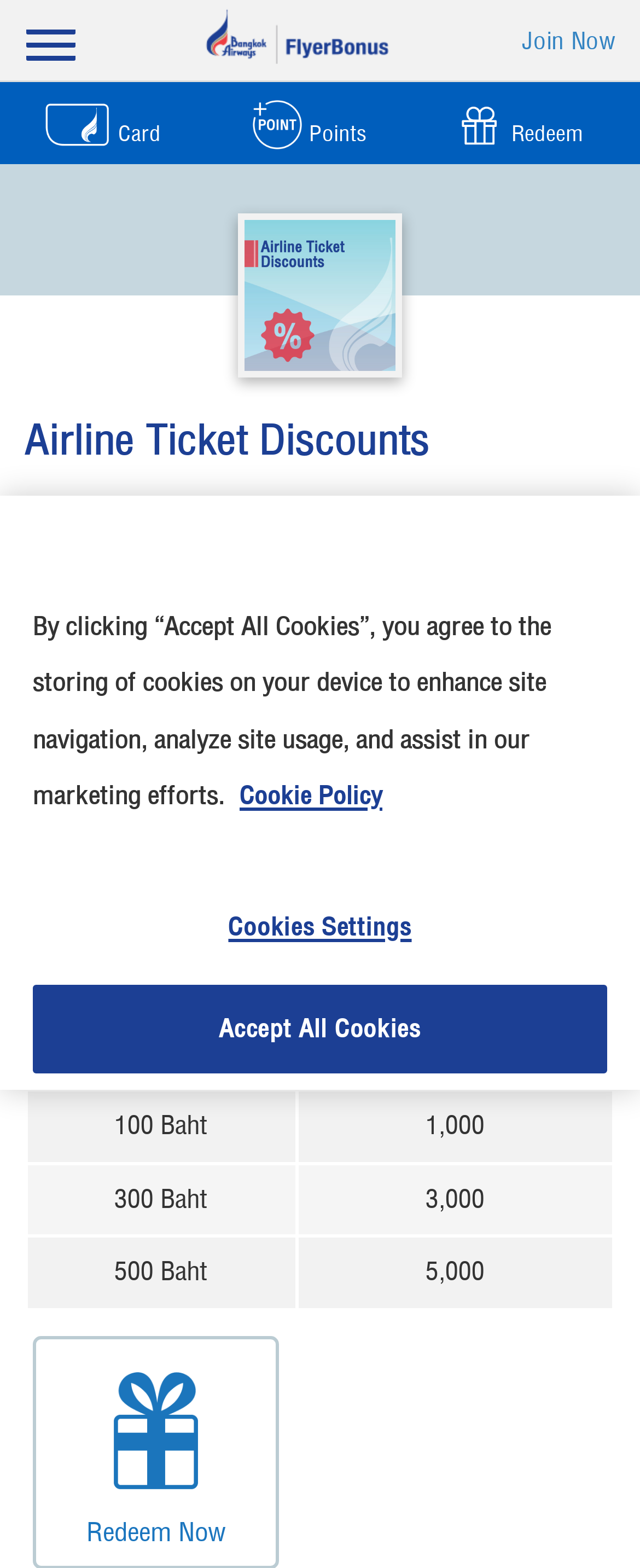Please identify the bounding box coordinates of the element's region that should be clicked to execute the following instruction: "Sign in and display your card". The bounding box coordinates must be four float numbers between 0 and 1, i.e., [left, top, right, bottom].

[0.0, 0.052, 0.315, 0.105]